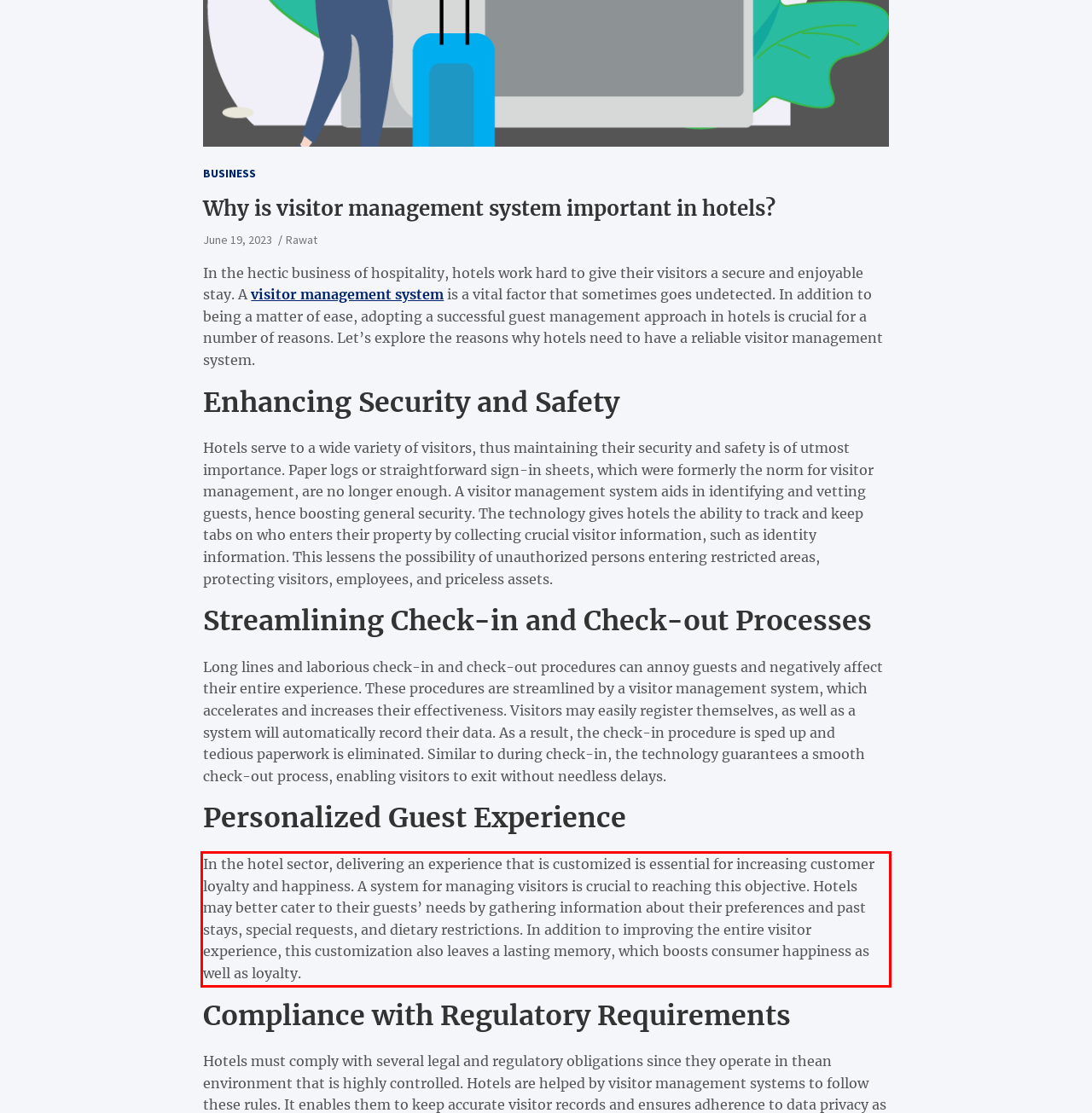Please identify and extract the text content from the UI element encased in a red bounding box on the provided webpage screenshot.

In the hotel sector, delivering an experience that is customized is essential for increasing customer loyalty and happiness. A system for managing visitors is crucial to reaching this objective. Hotels may better cater to their guests’ needs by gathering information about their preferences and past stays, special requests, and dietary restrictions. In addition to improving the entire visitor experience, this customization also leaves a lasting memory, which boosts consumer happiness as well as loyalty.